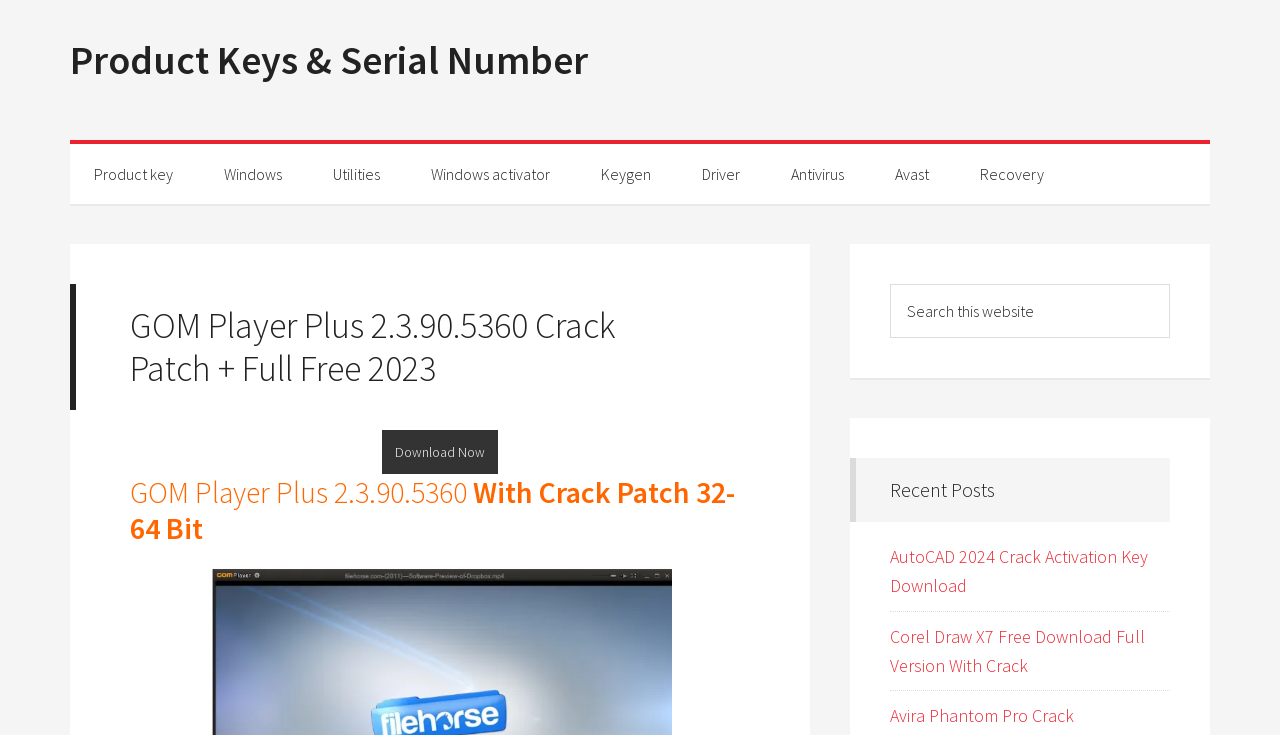Could you locate the bounding box coordinates for the section that should be clicked to accomplish this task: "Download GOM Player Plus 2.3.90.5360 Crack Patch".

[0.298, 0.598, 0.389, 0.629]